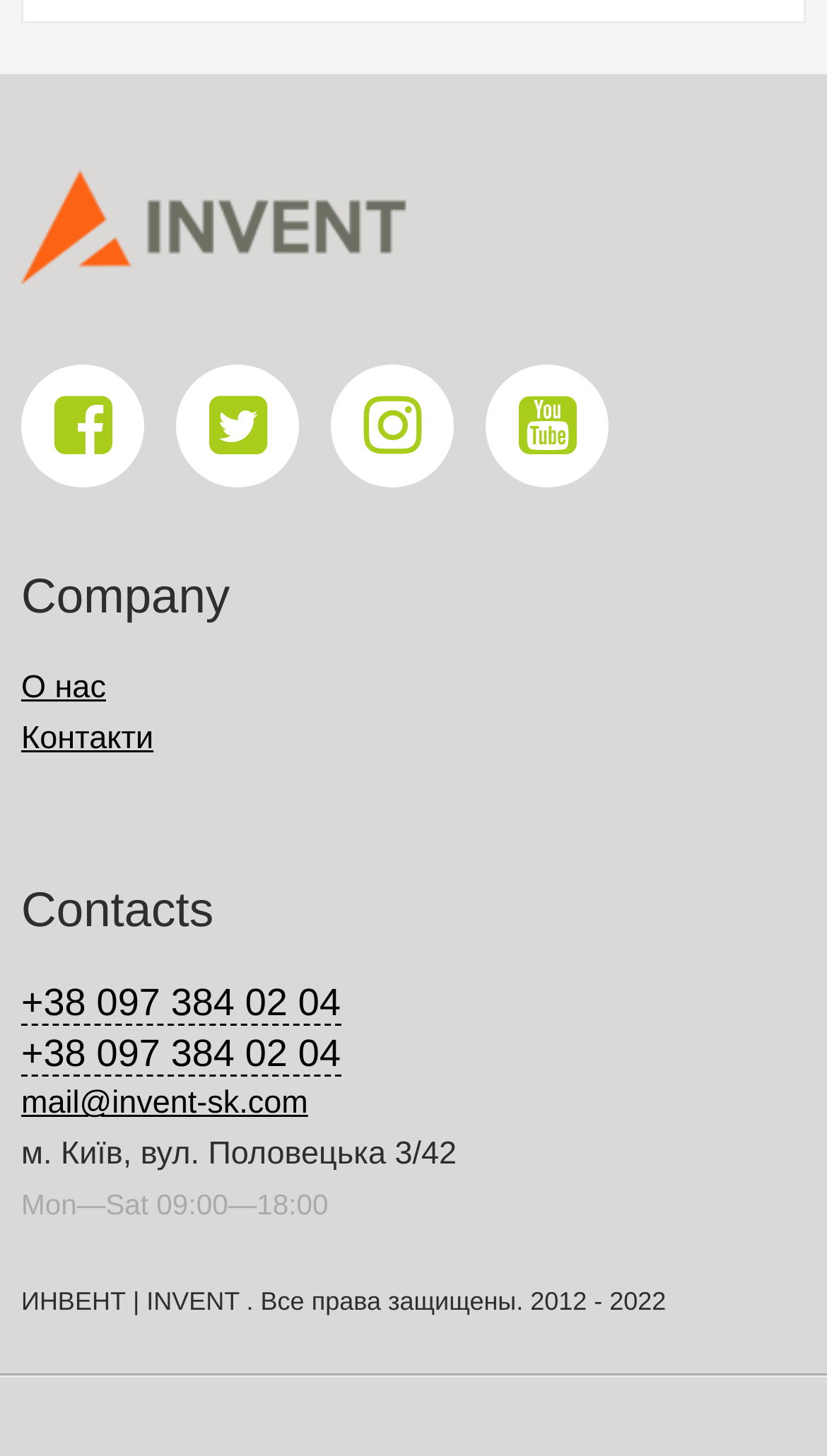Given the element description "О нас", identify the bounding box of the corresponding UI element.

[0.026, 0.461, 0.128, 0.485]